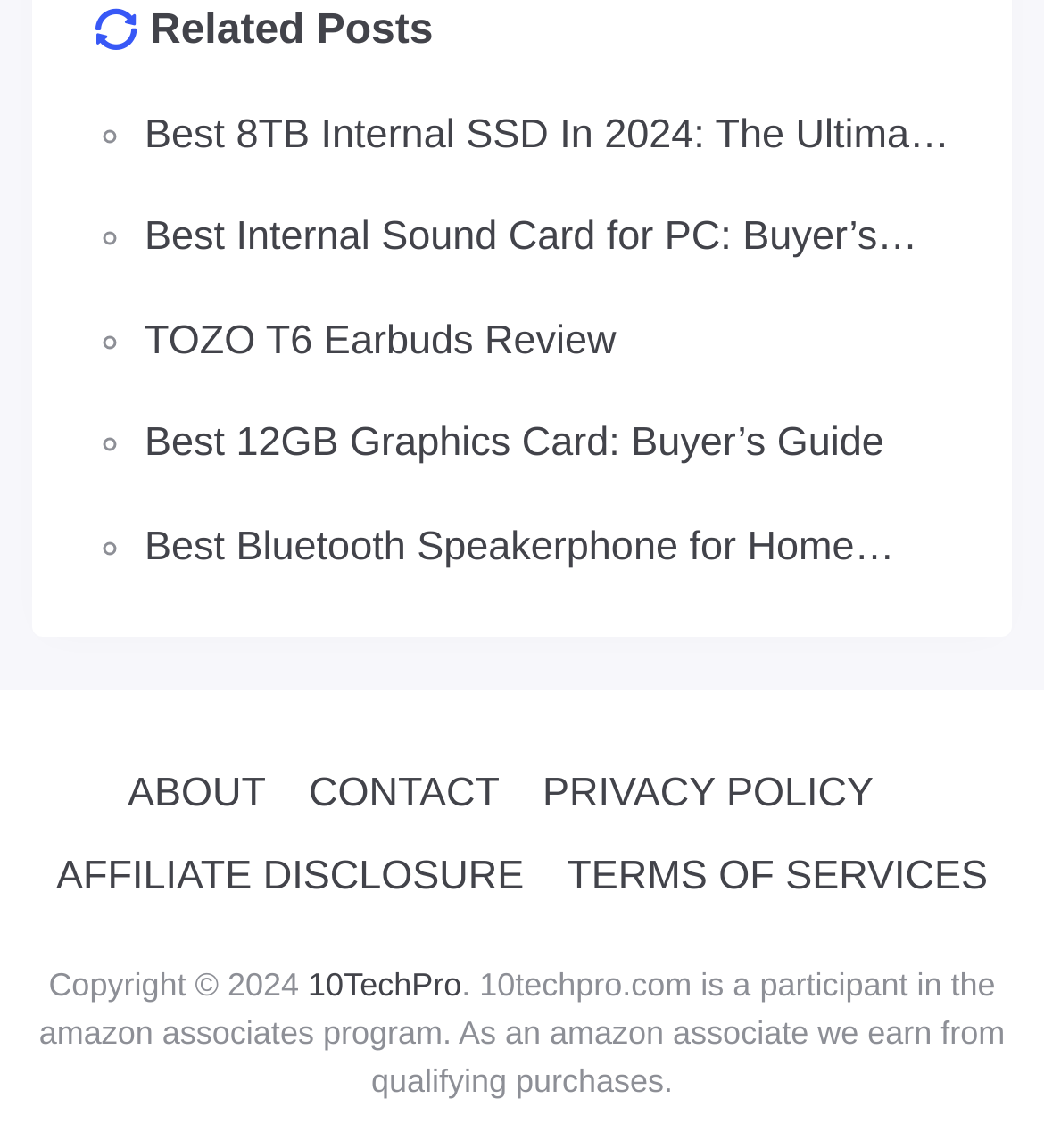Determine the bounding box coordinates for the HTML element described here: "PRIVACY POLICY".

[0.52, 0.667, 0.837, 0.72]